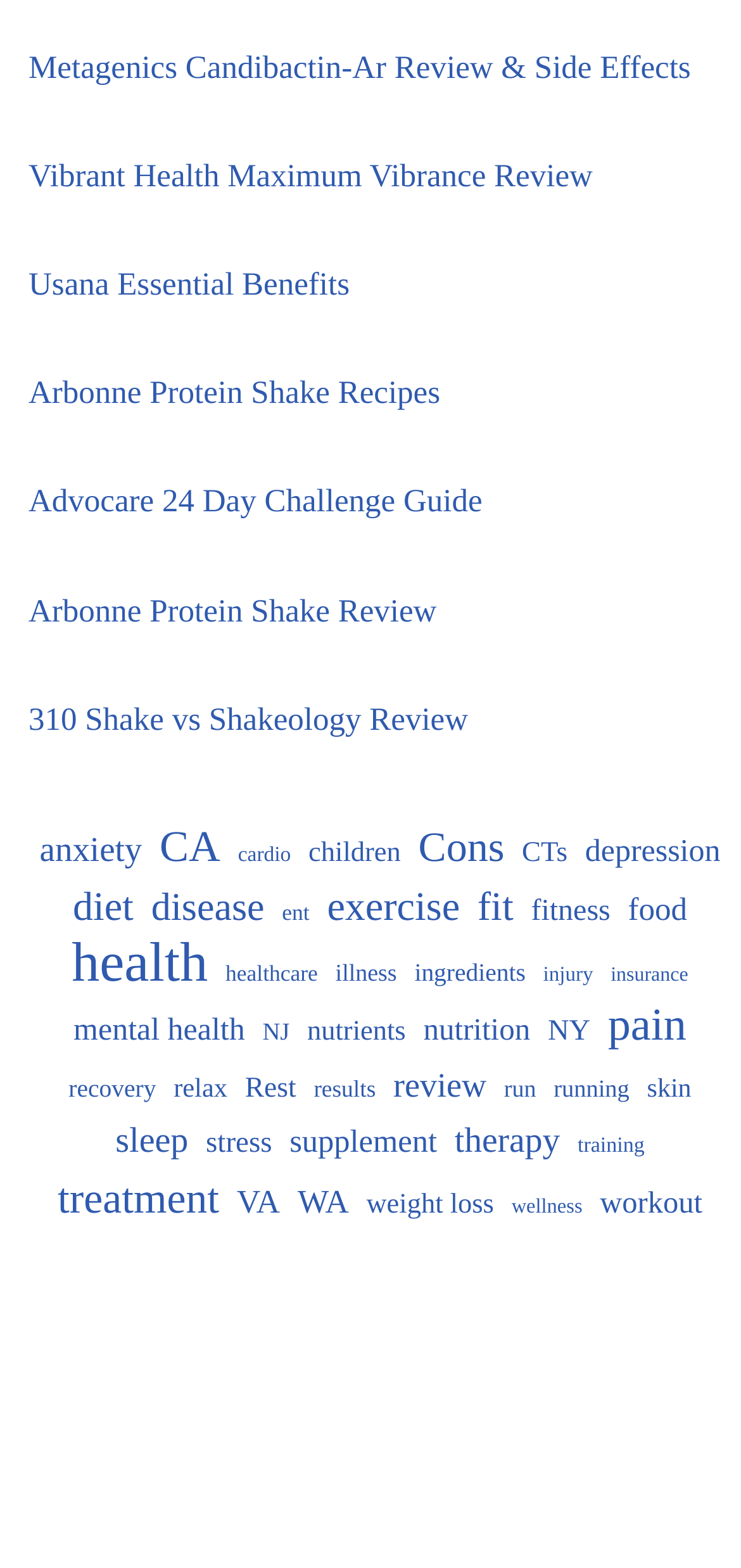Please give a succinct answer to the question in one word or phrase:
How many links are related to 'supplement' on this webpage?

454